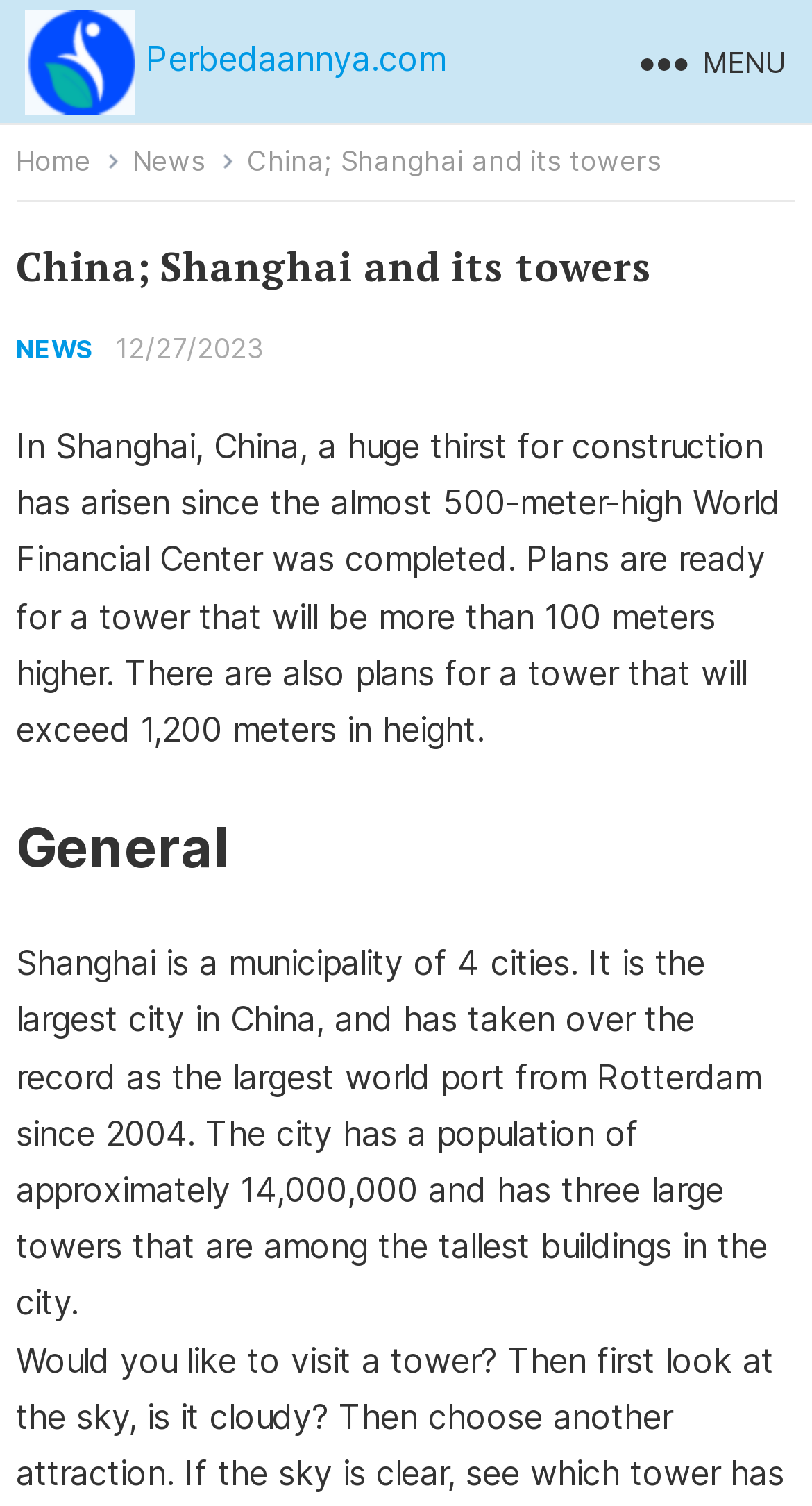What is the population of Shanghai?
Use the information from the screenshot to give a comprehensive response to the question.

According to the text, 'The city has a population of approximately 14,000,000', so I can answer that the population of Shanghai is 14,000,000.